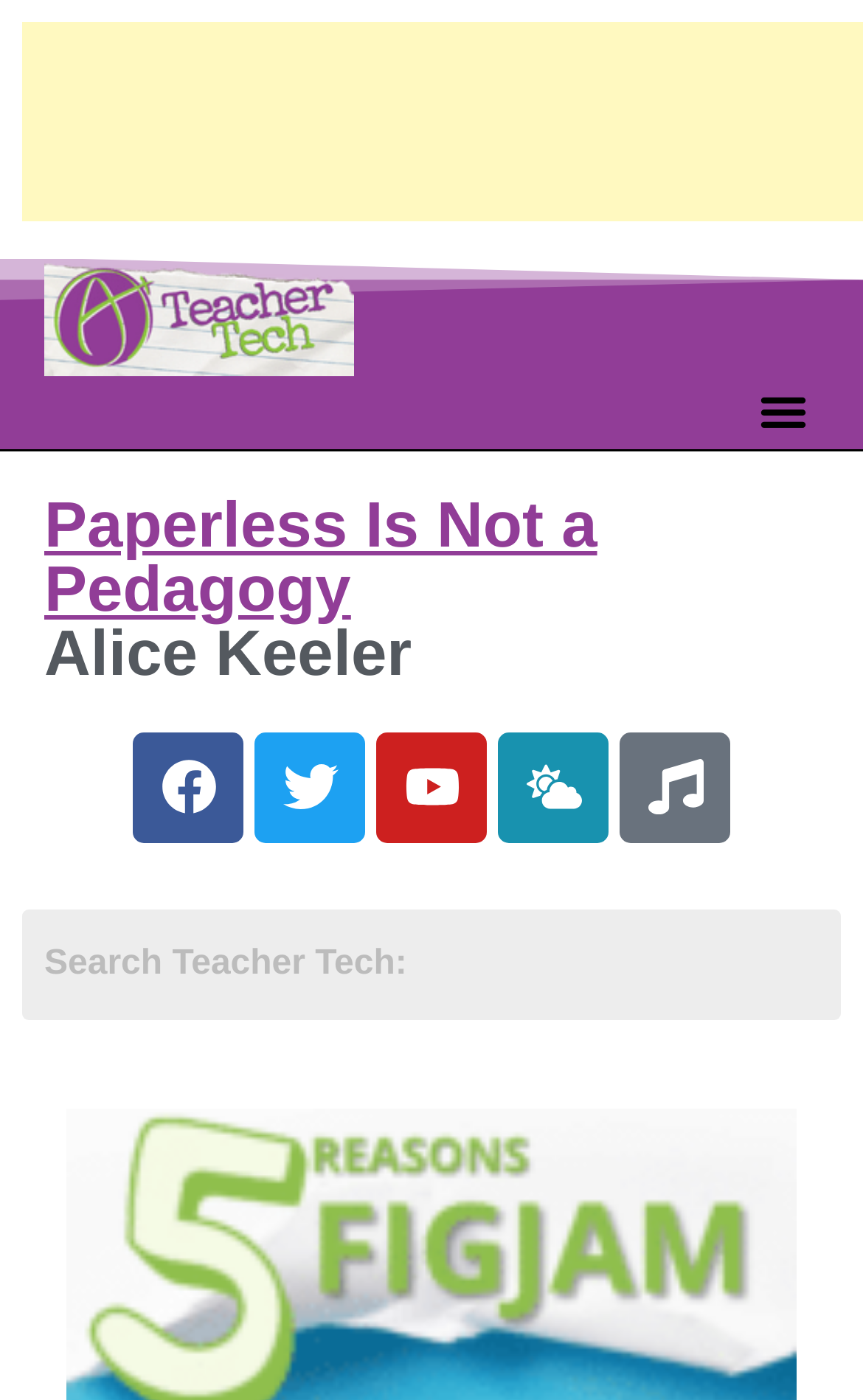Using the information from the screenshot, answer the following question thoroughly:
How many social media links are present?

There are five social media links present on the webpage, which can be identified by the images next to each link. The links are for Facebook, Twitter, Youtube, Cloud-sun, and Music.